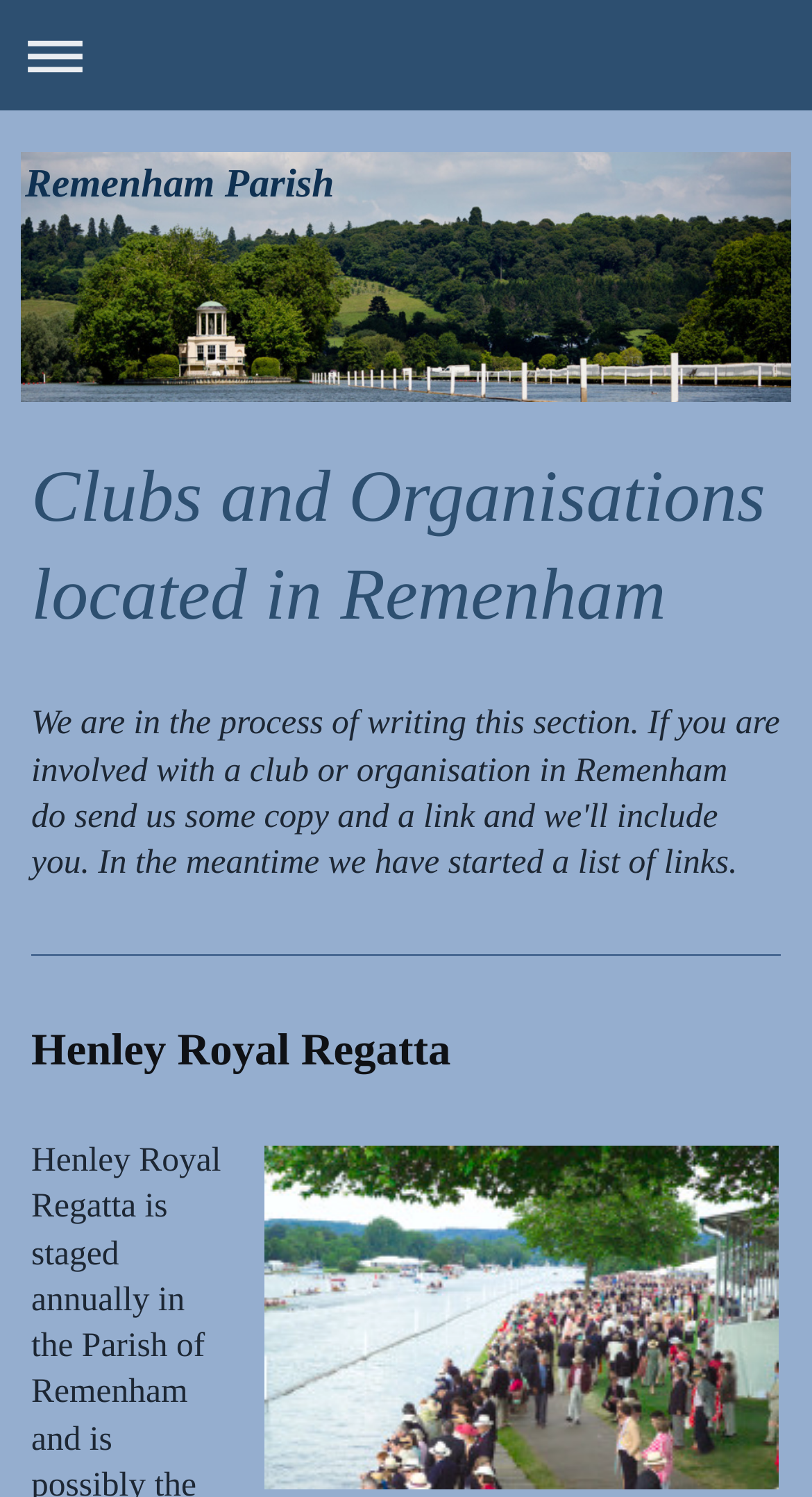How many headings are there on the webpage? Please answer the question using a single word or phrase based on the image.

2